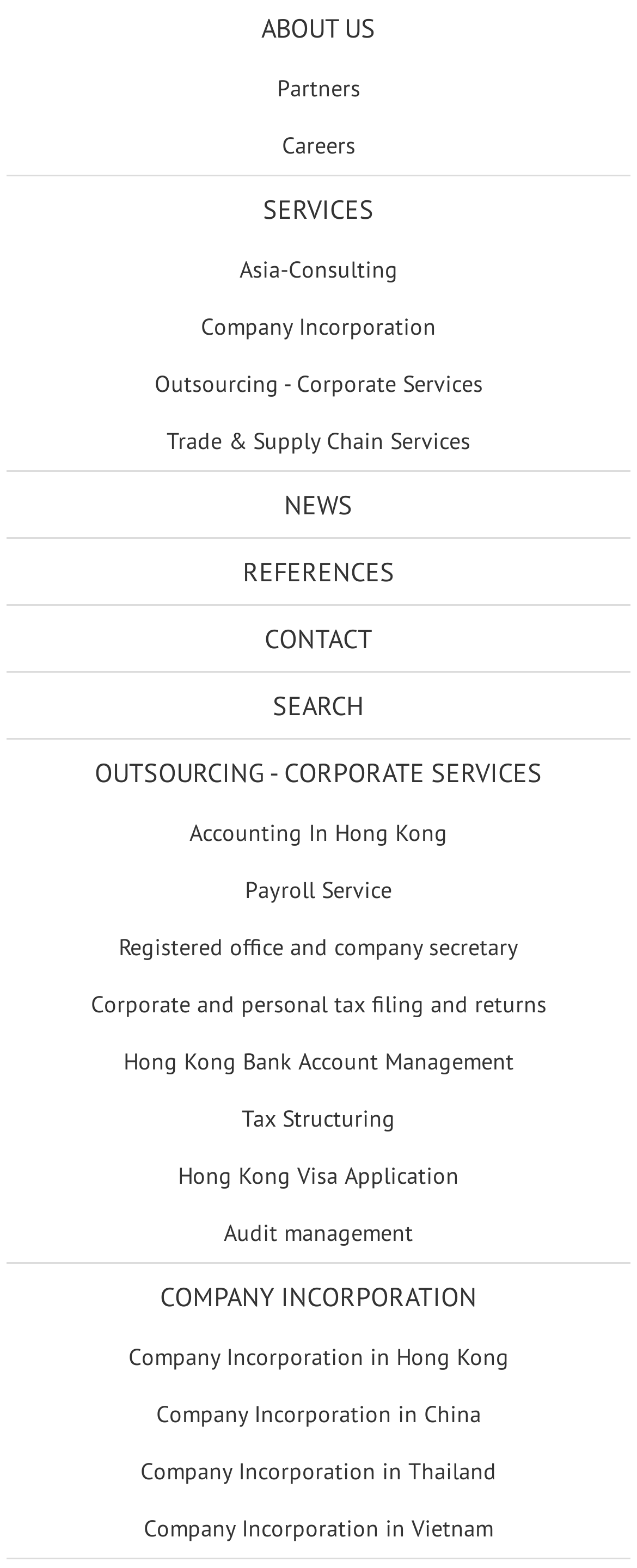Determine the coordinates of the bounding box that should be clicked to complete the instruction: "View company incorporation services". The coordinates should be represented by four float numbers between 0 and 1: [left, top, right, bottom].

[0.011, 0.191, 0.989, 0.227]